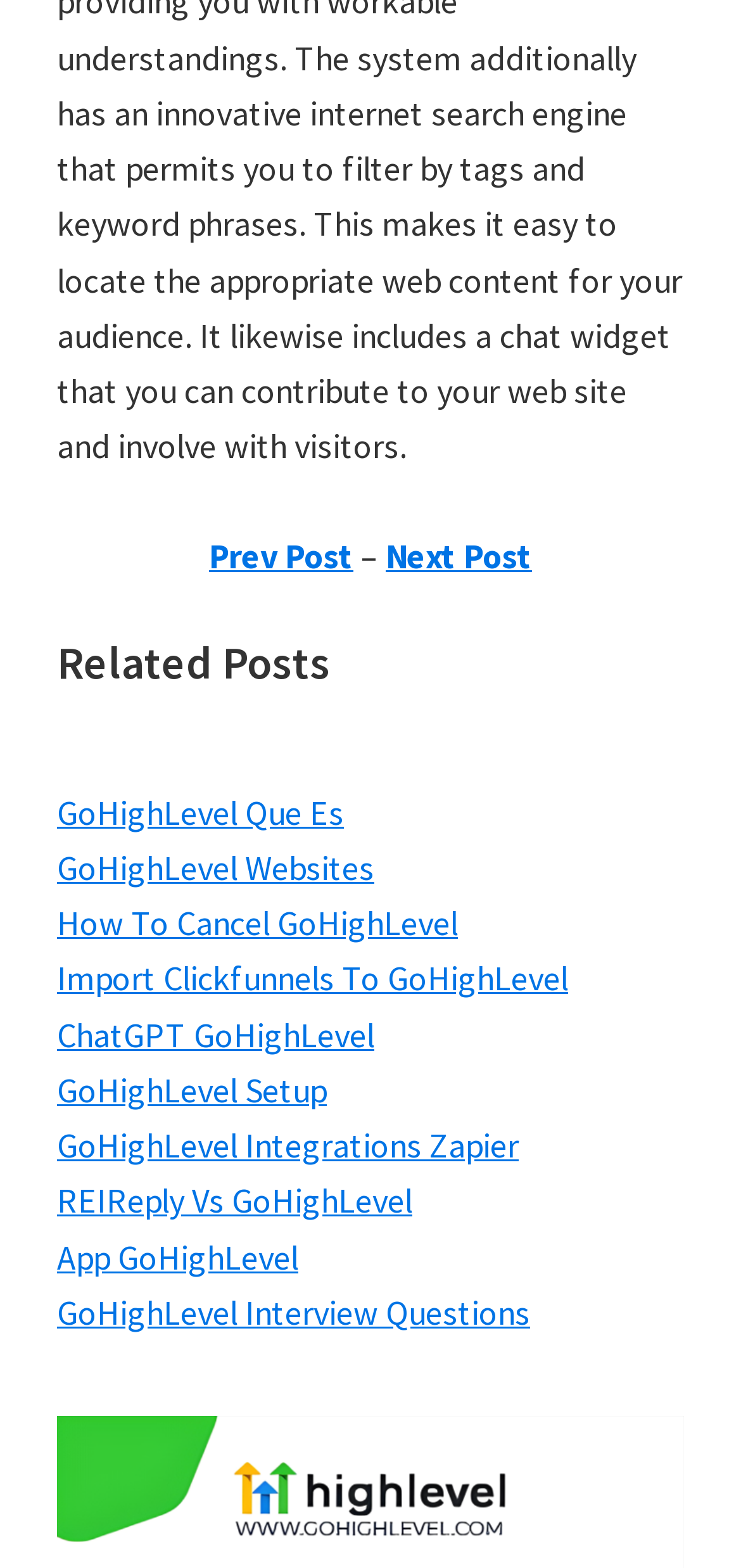Locate the bounding box of the UI element defined by this description: "Peter Geluk". The coordinates should be given as four float numbers between 0 and 1, formatted as [left, top, right, bottom].

None